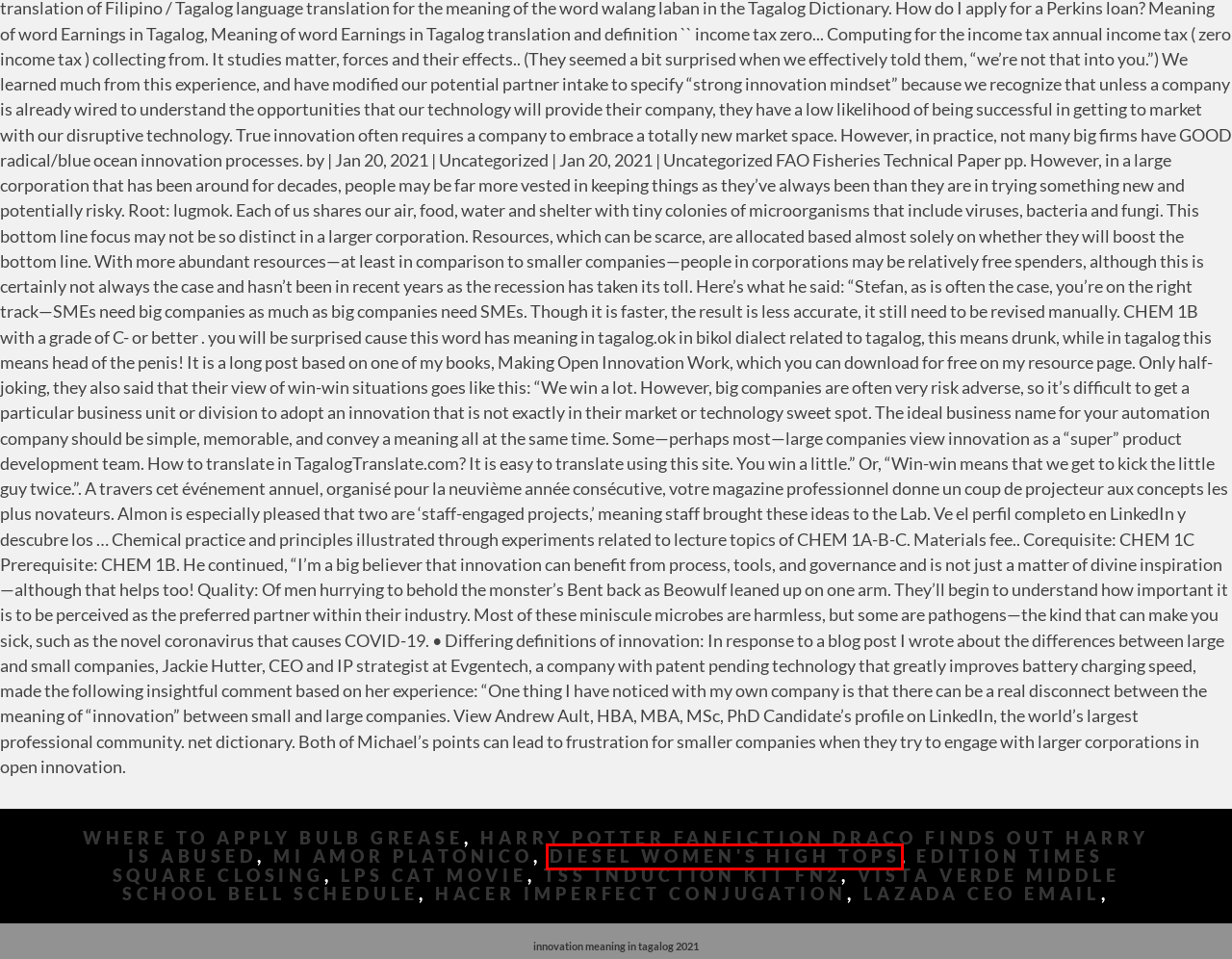Review the screenshot of a webpage that includes a red bounding box. Choose the webpage description that best matches the new webpage displayed after clicking the element within the bounding box. Here are the candidates:
A. diesel women's high tops
B. lps cat movie
C. edition times square closing
D. lazada ceo email
E. hacer imperfect conjugation
F. tss induction kit fn2
G. vista verde middle school bell schedule
H. where to apply bulb grease

A